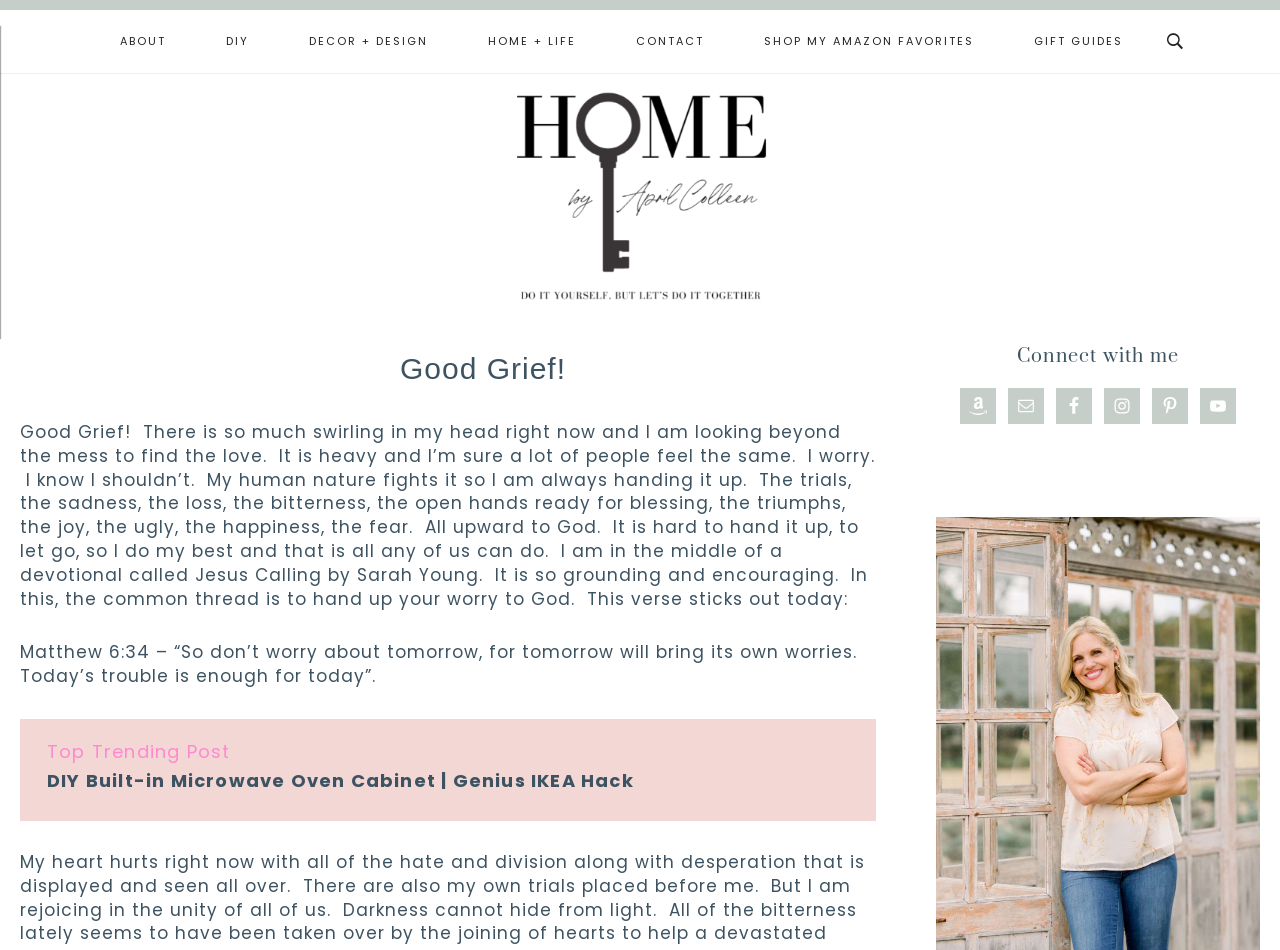Identify the bounding box of the HTML element described here: "Twitter". Provide the coordinates as four float numbers between 0 and 1: [left, top, right, bottom].

None